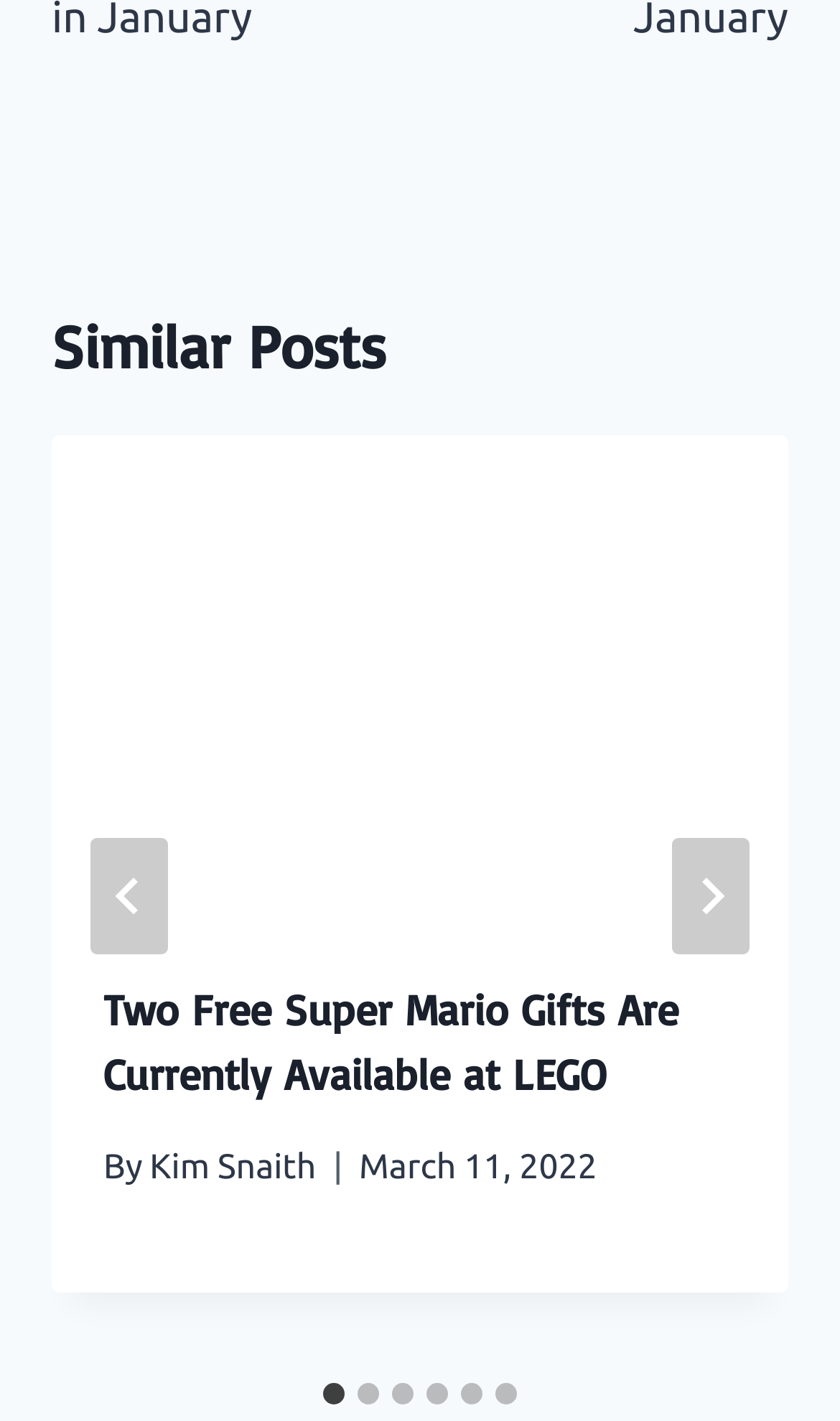What is the purpose of the 'Next' button?
Give a single word or phrase answer based on the content of the image.

To go to the next slide